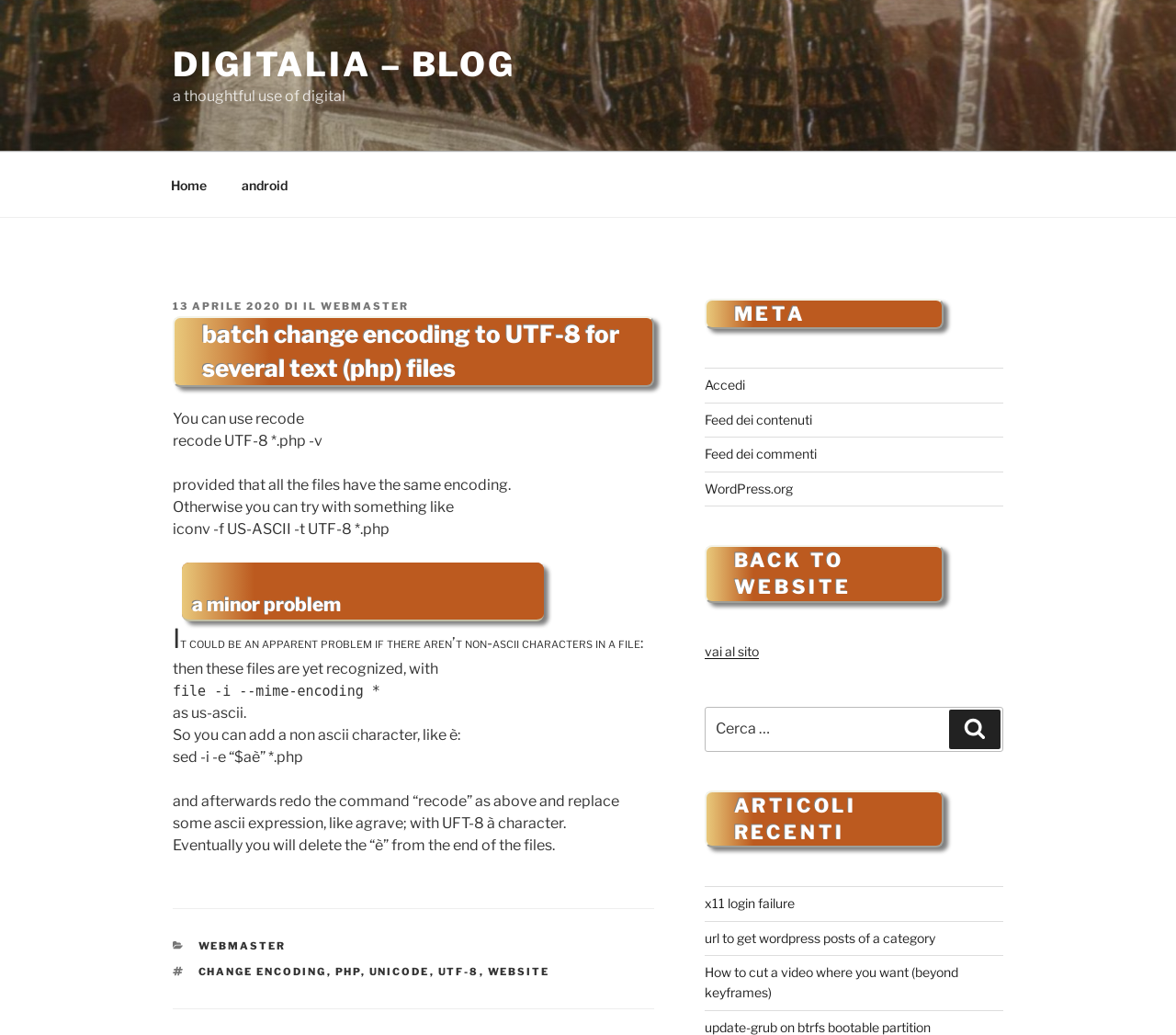Please determine the bounding box coordinates of the clickable area required to carry out the following instruction: "click on the 'DIGITALIA – BLOG' link". The coordinates must be four float numbers between 0 and 1, represented as [left, top, right, bottom].

[0.147, 0.043, 0.438, 0.082]